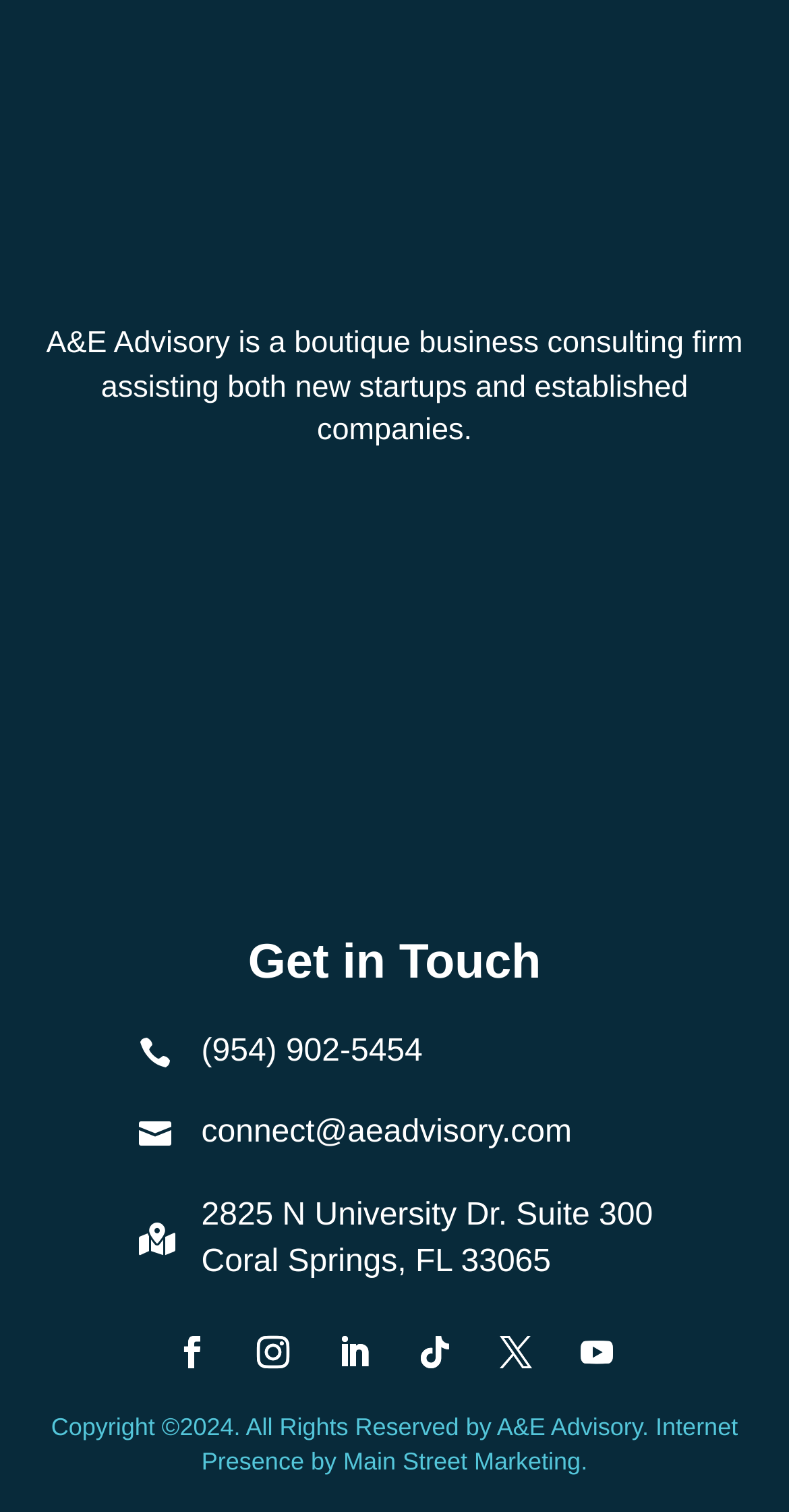Extract the bounding box coordinates of the UI element described by: "Follow". The coordinates should include four float numbers ranging from 0 to 1, e.g., [left, top, right, bottom].

[0.408, 0.847, 0.49, 0.89]